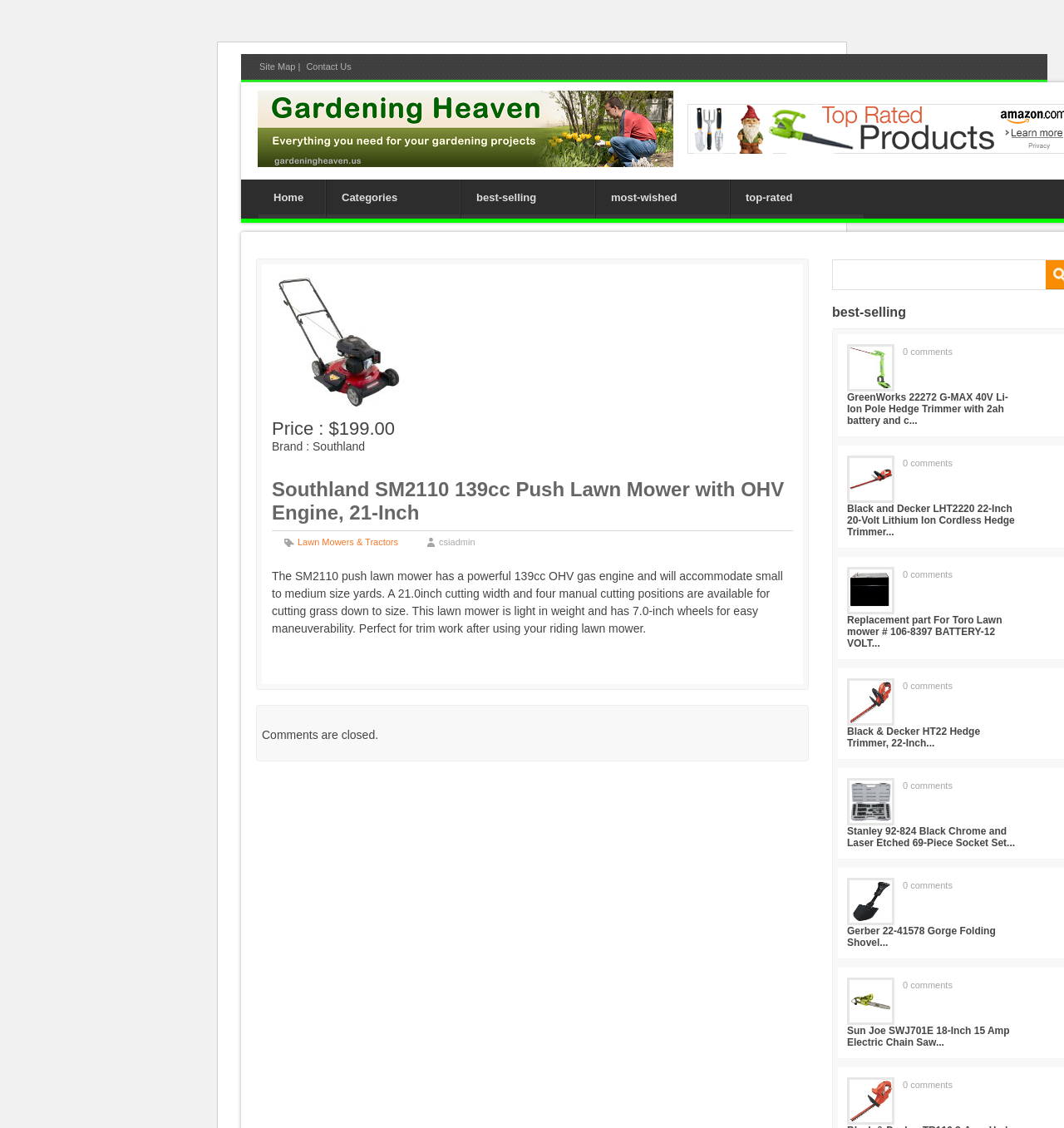Identify the bounding box for the UI element described as: "Lawn Mowers & Tractors". The coordinates should be four float numbers between 0 and 1, i.e., [left, top, right, bottom].

[0.28, 0.476, 0.374, 0.485]